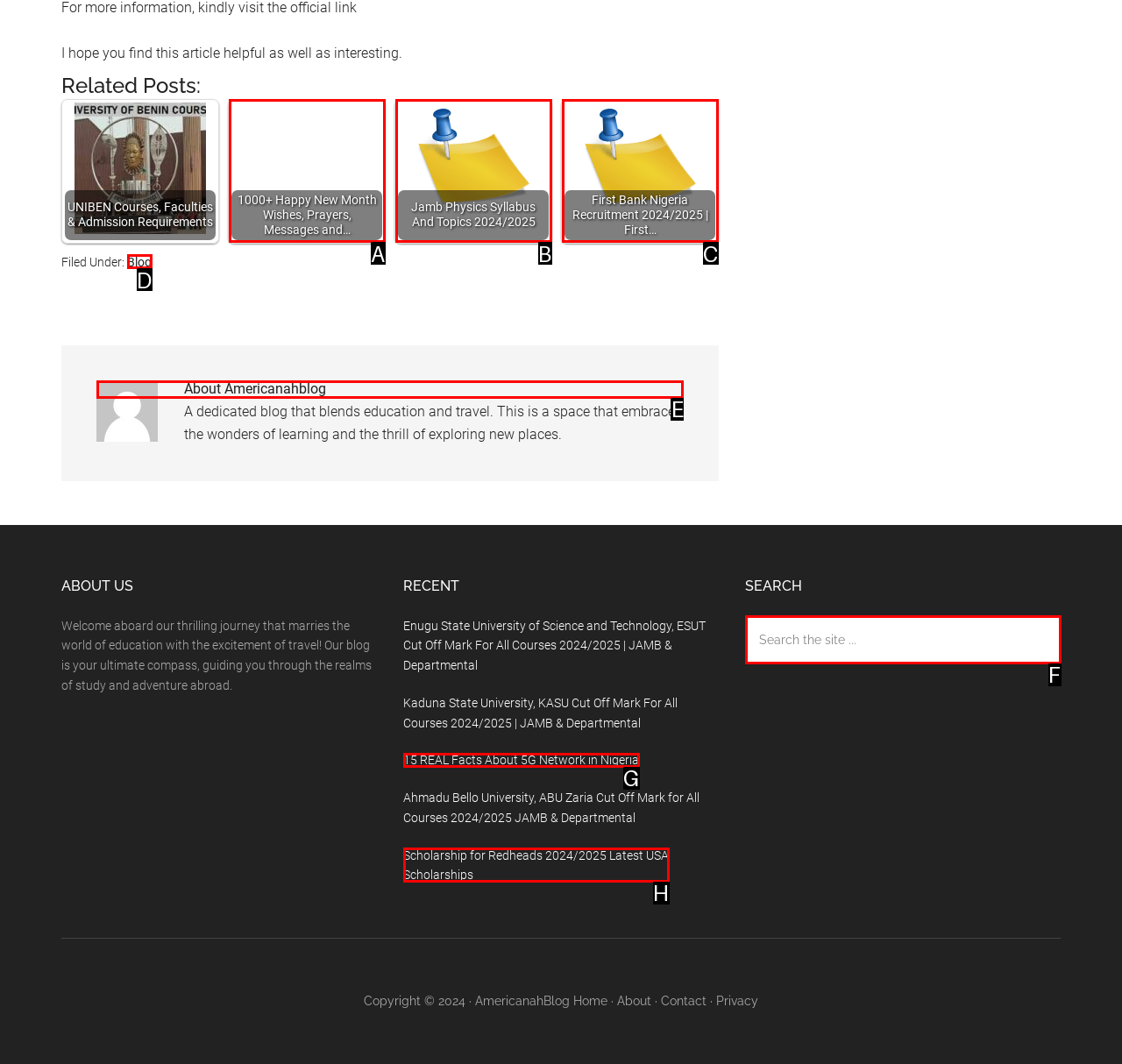Find the appropriate UI element to complete the task: Read about Americanahblog. Indicate your choice by providing the letter of the element.

E